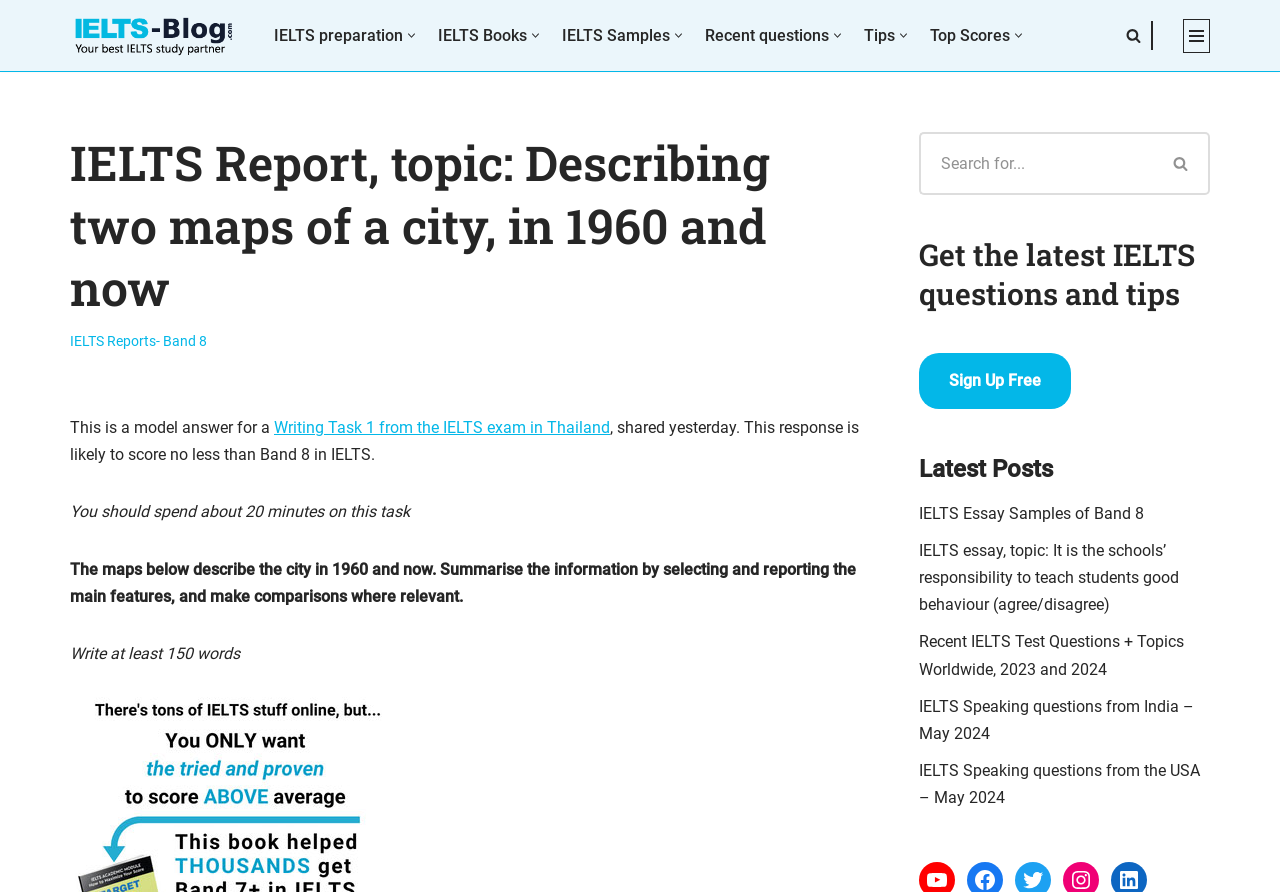Can you find and provide the main heading text of this webpage?

IELTS Report, topic: Describing two maps of a city, in 1960 and now